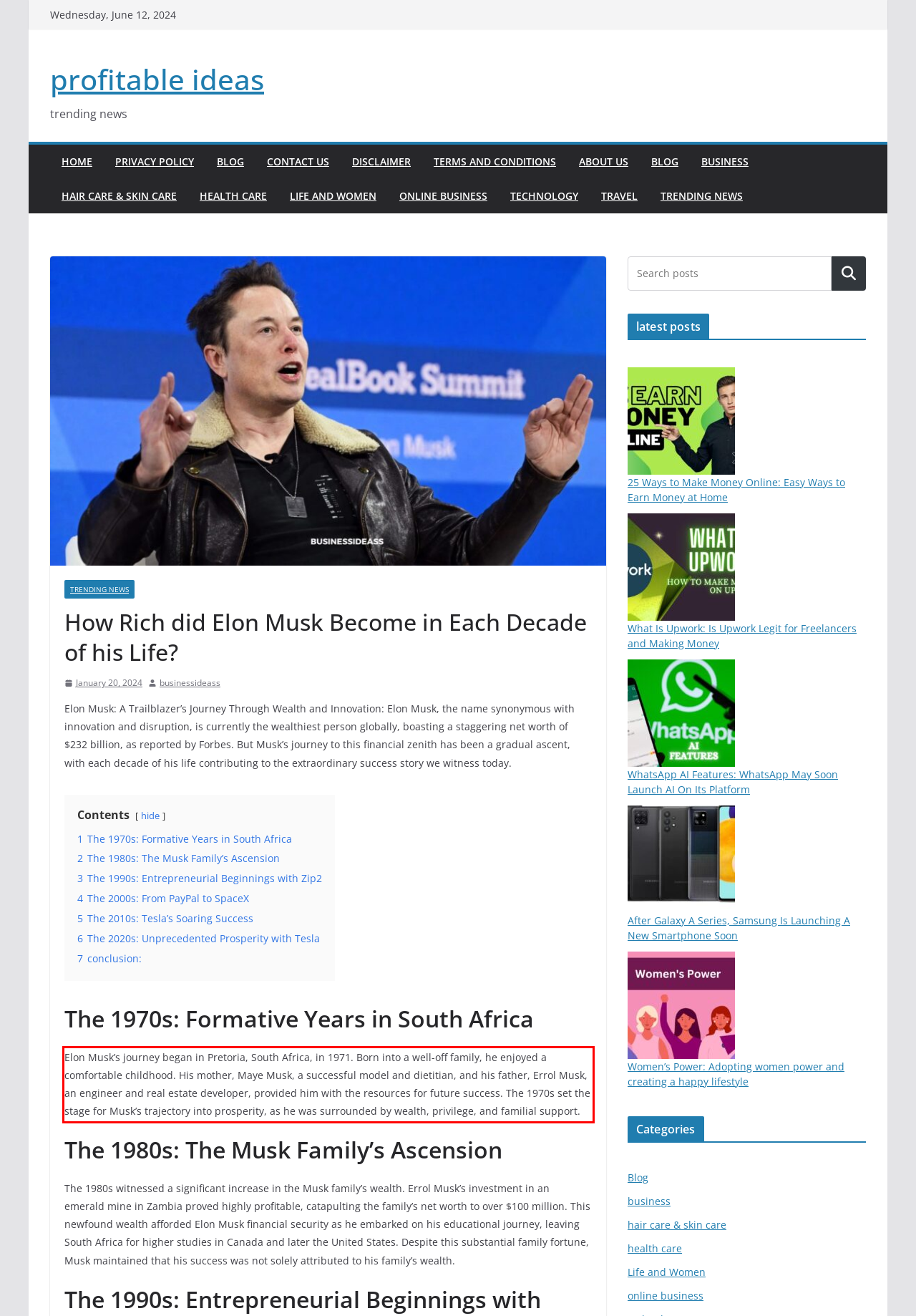Observe the screenshot of the webpage that includes a red rectangle bounding box. Conduct OCR on the content inside this red bounding box and generate the text.

Elon Musk’s journey began in Pretoria, South Africa, in 1971. Born into a well-off family, he enjoyed a comfortable childhood. His mother, Maye Musk, a successful model and dietitian, and his father, Errol Musk, an engineer and real estate developer, provided him with the resources for future success. The 1970s set the stage for Musk’s trajectory into prosperity, as he was surrounded by wealth, privilege, and familial support.